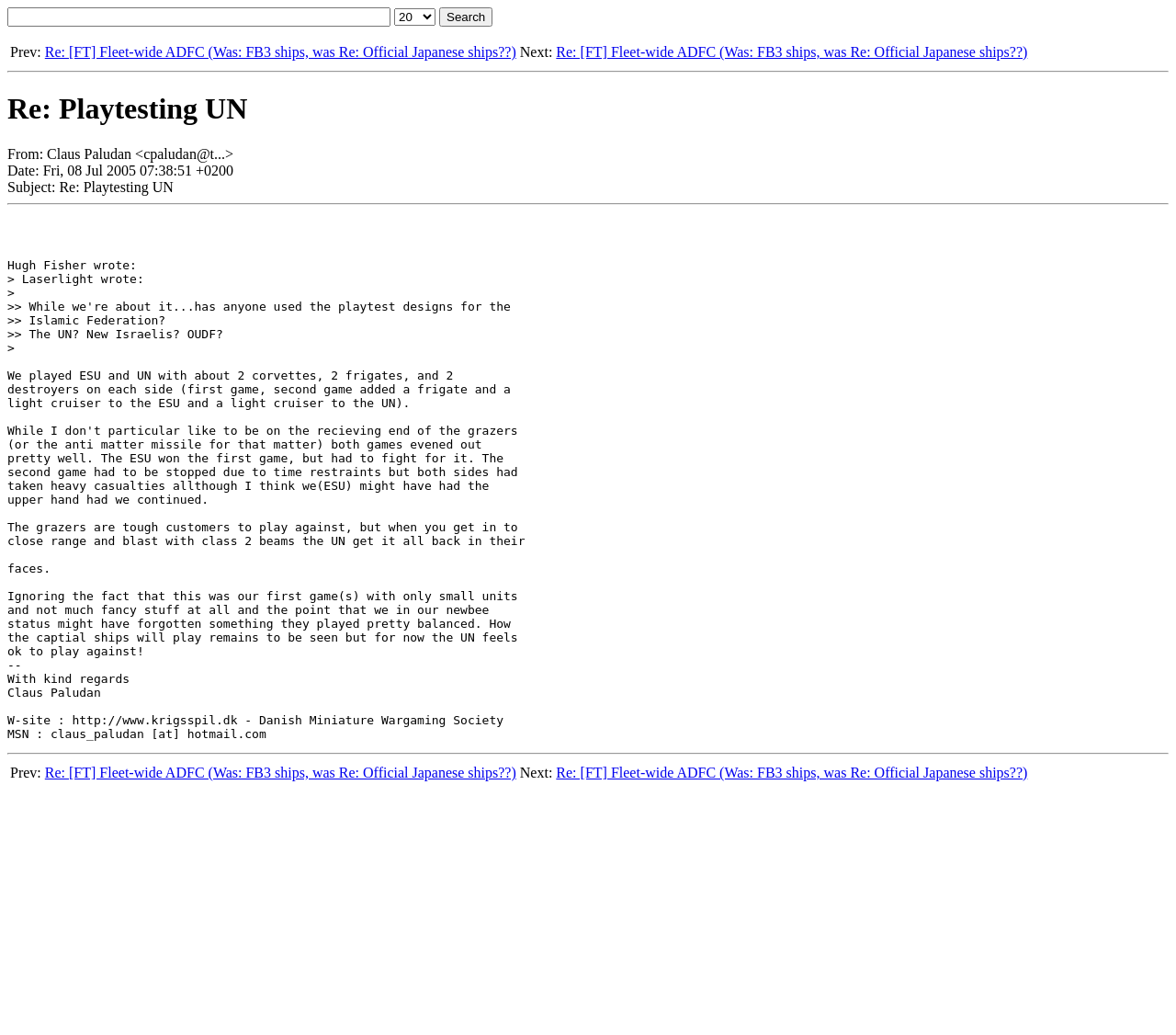What is the subject of the message?
Please respond to the question with as much detail as possible.

The subject of the message can be found in the 'Subject:' section, which is located below the 'Date:' section. The subject is 'Re: Playtesting UN'. This information is provided in the StaticText element with the text 'Subject: Re: Playtesting UN'.